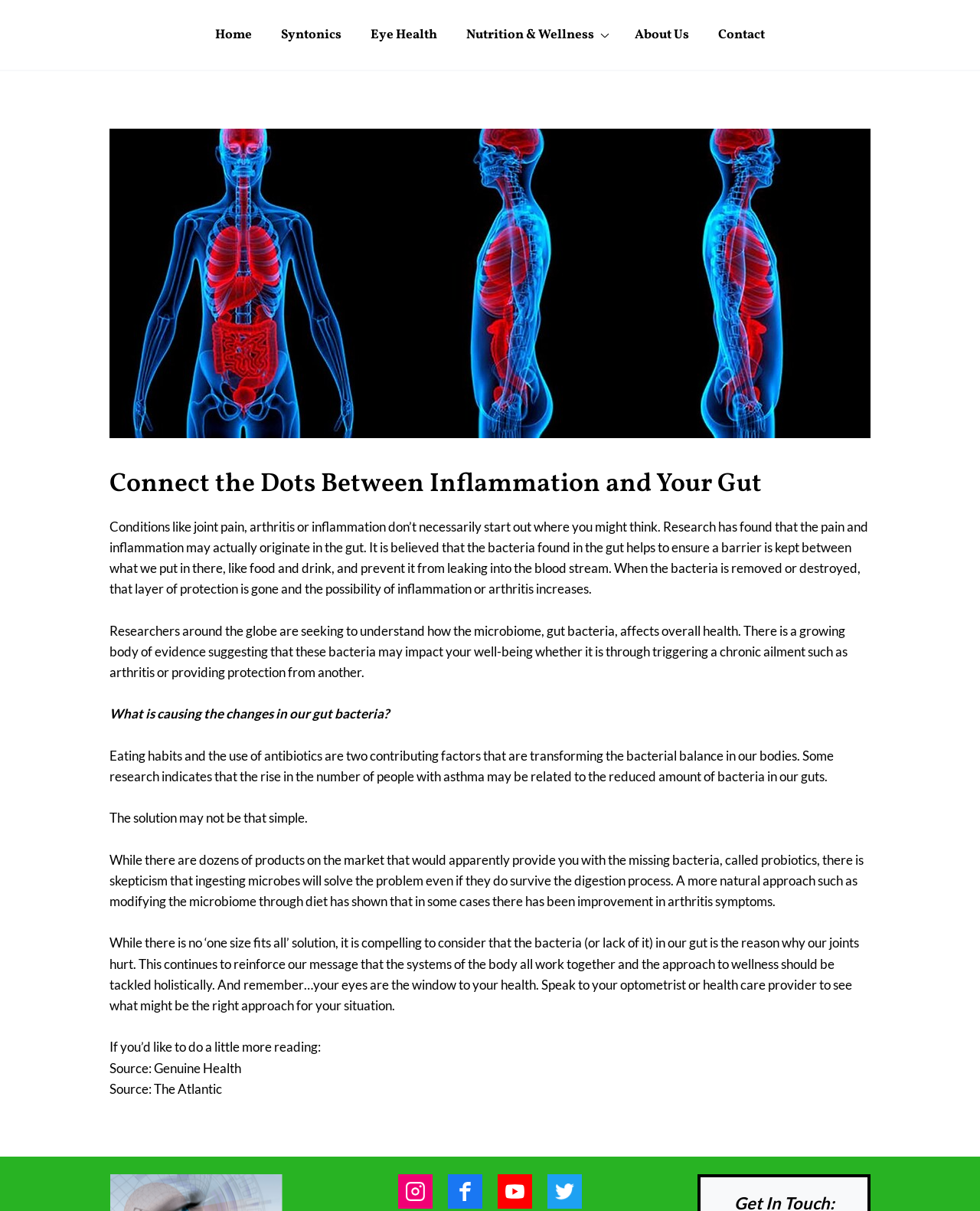Please provide a brief answer to the question using only one word or phrase: 
What is the approach to wellness suggested by the webpage?

Holistic approach